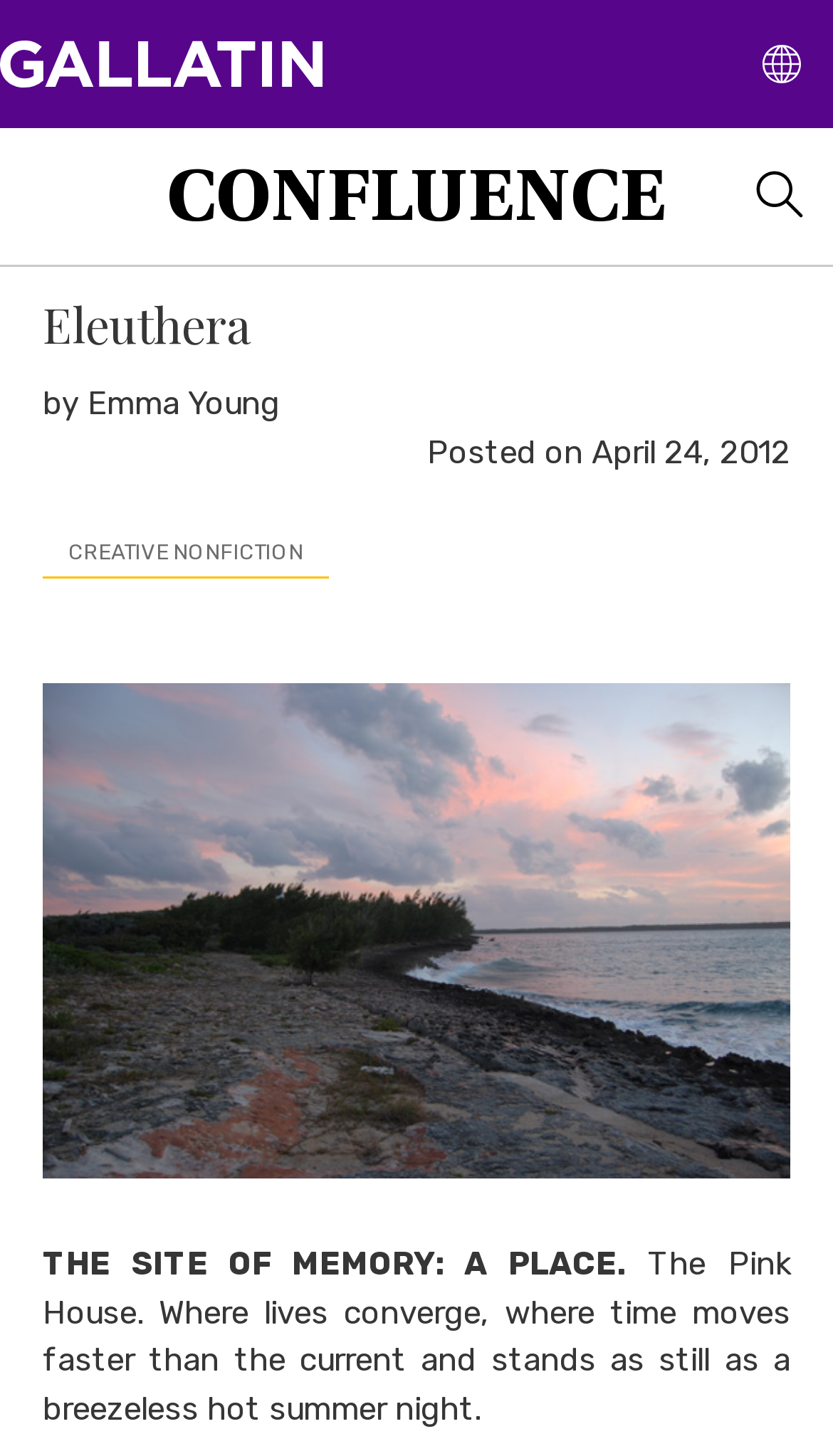What is the description of the image?
Look at the image and respond to the question as thoroughly as possible.

I found the answer by looking at the image caption, which describes the image as 'Eleuthera Island coast at sunset'.